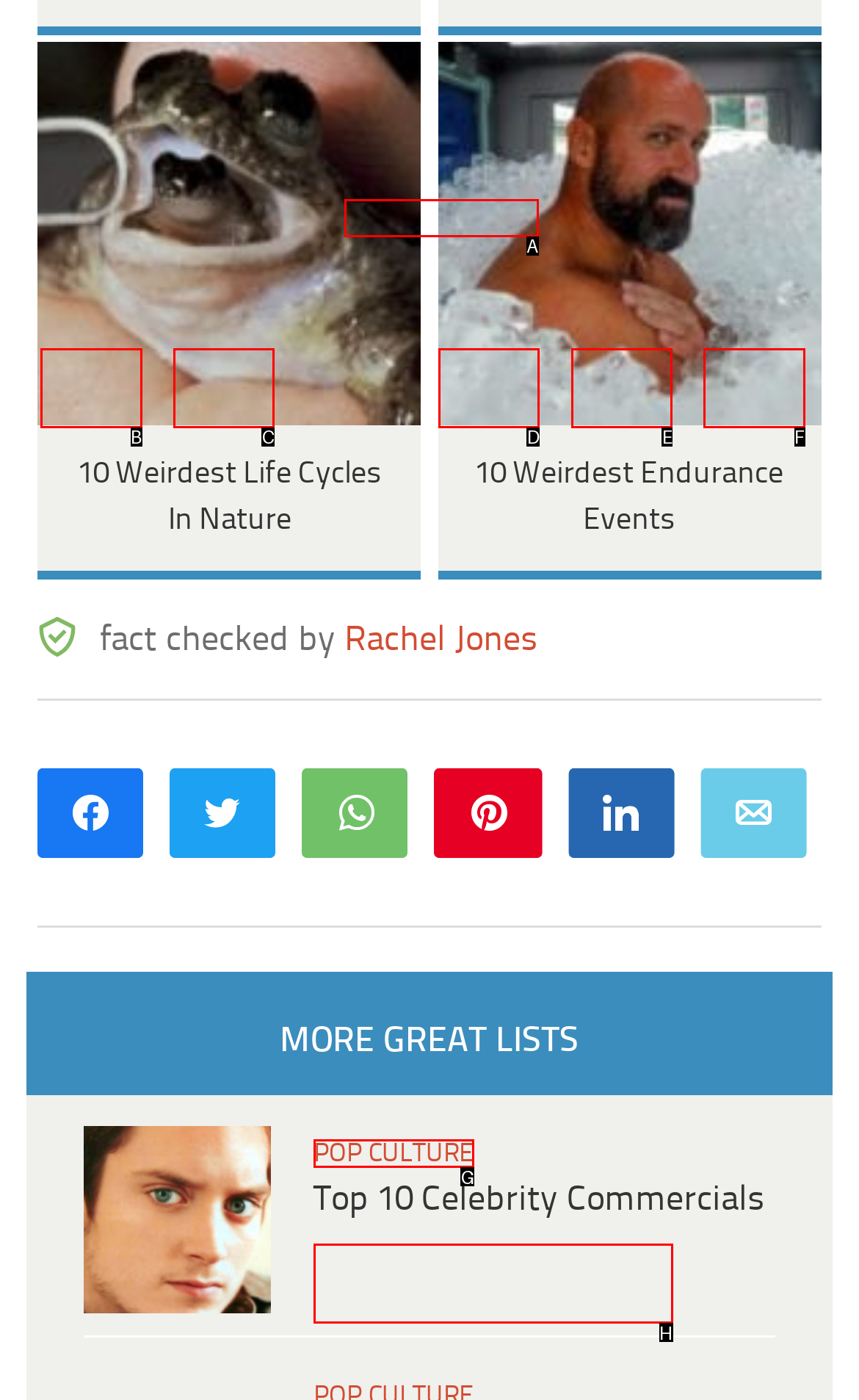Which option should I select to accomplish the task: Explore POP CULTURE? Respond with the corresponding letter from the given choices.

G